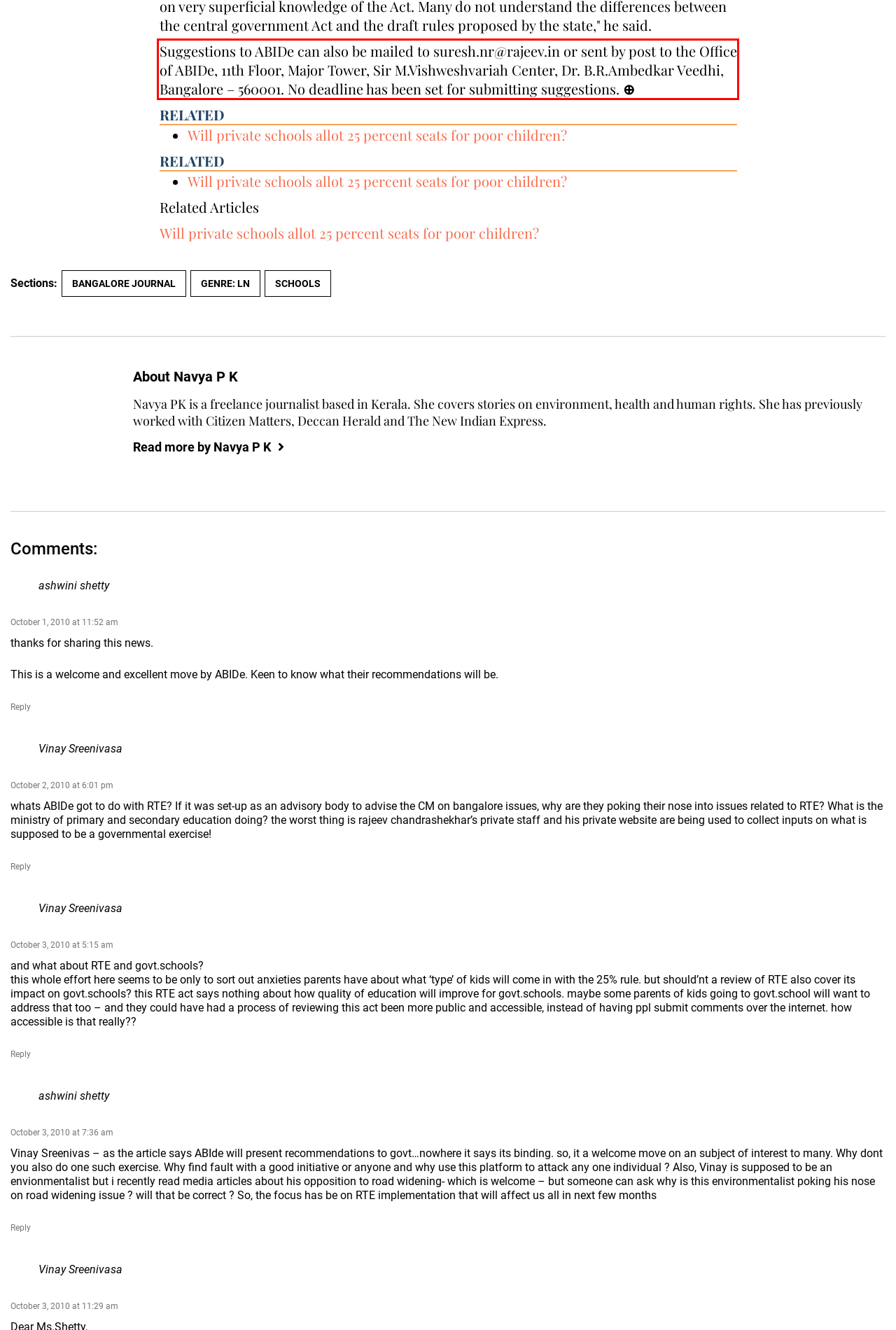Observe the screenshot of the webpage, locate the red bounding box, and extract the text content within it.

Suggestions to ABIDe can also be mailed to suresh.nr@rajeev.in or sent by post to the Office of ABIDe, 11th Floor, Major Tower, Sir M.Vishweshvariah Center, Dr. B.R.Ambedkar Veedhi, Bangalore – 560001. No deadline has been set for submitting suggestions. ⊕